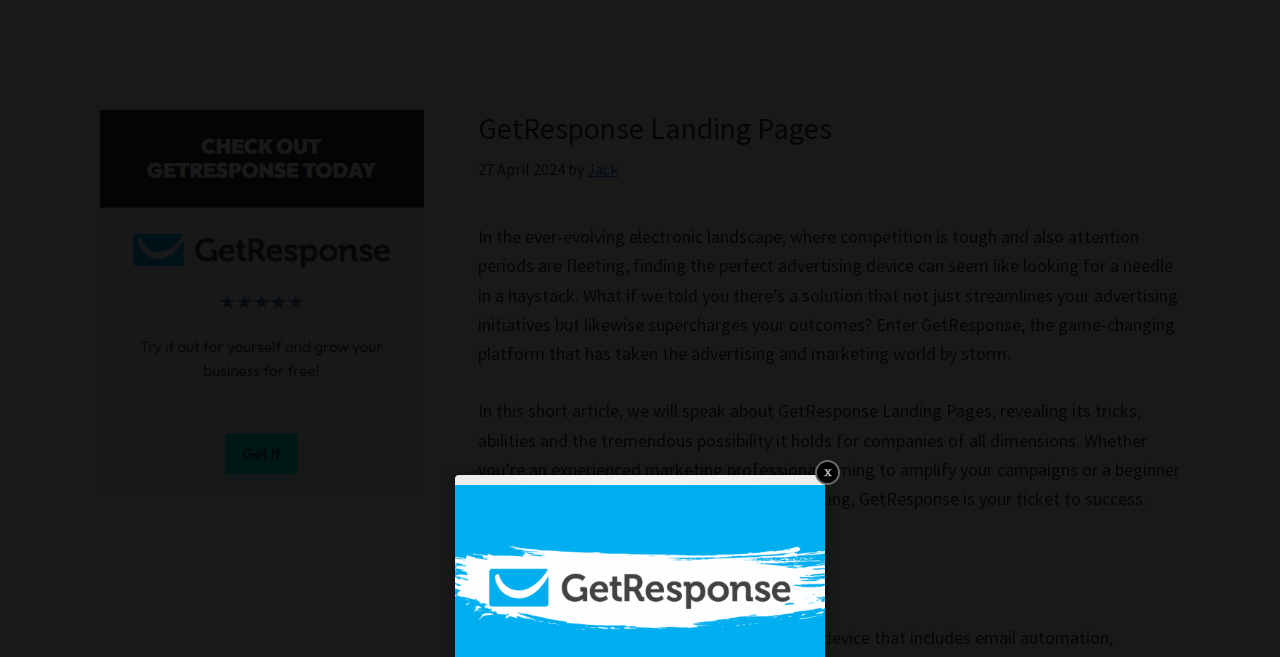Give a one-word or one-phrase response to the question:
What is the date of the article?

27 April 2024